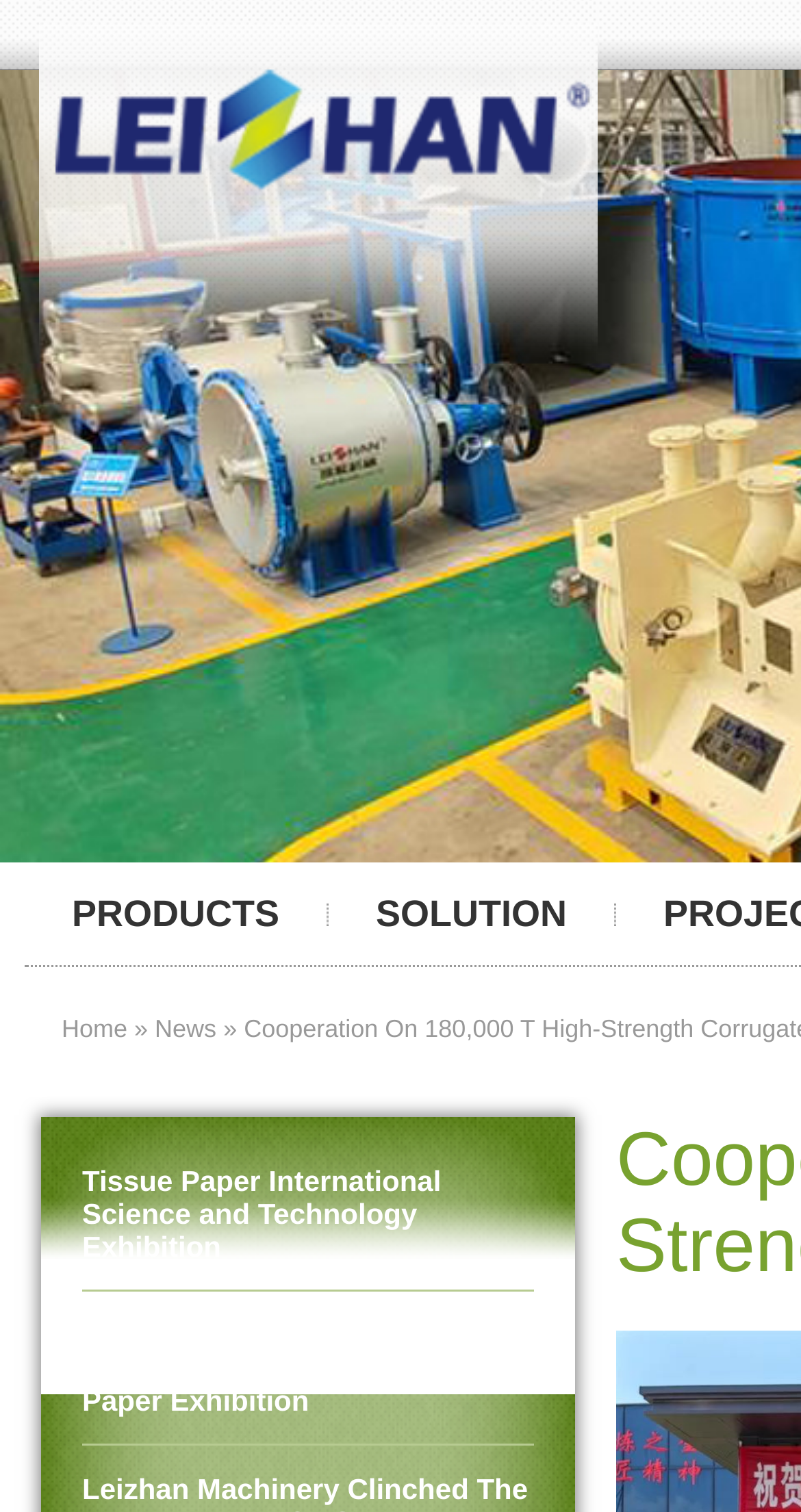What type of exhibition is mentioned?
Look at the image and respond with a one-word or short-phrase answer.

Paper Exhibition